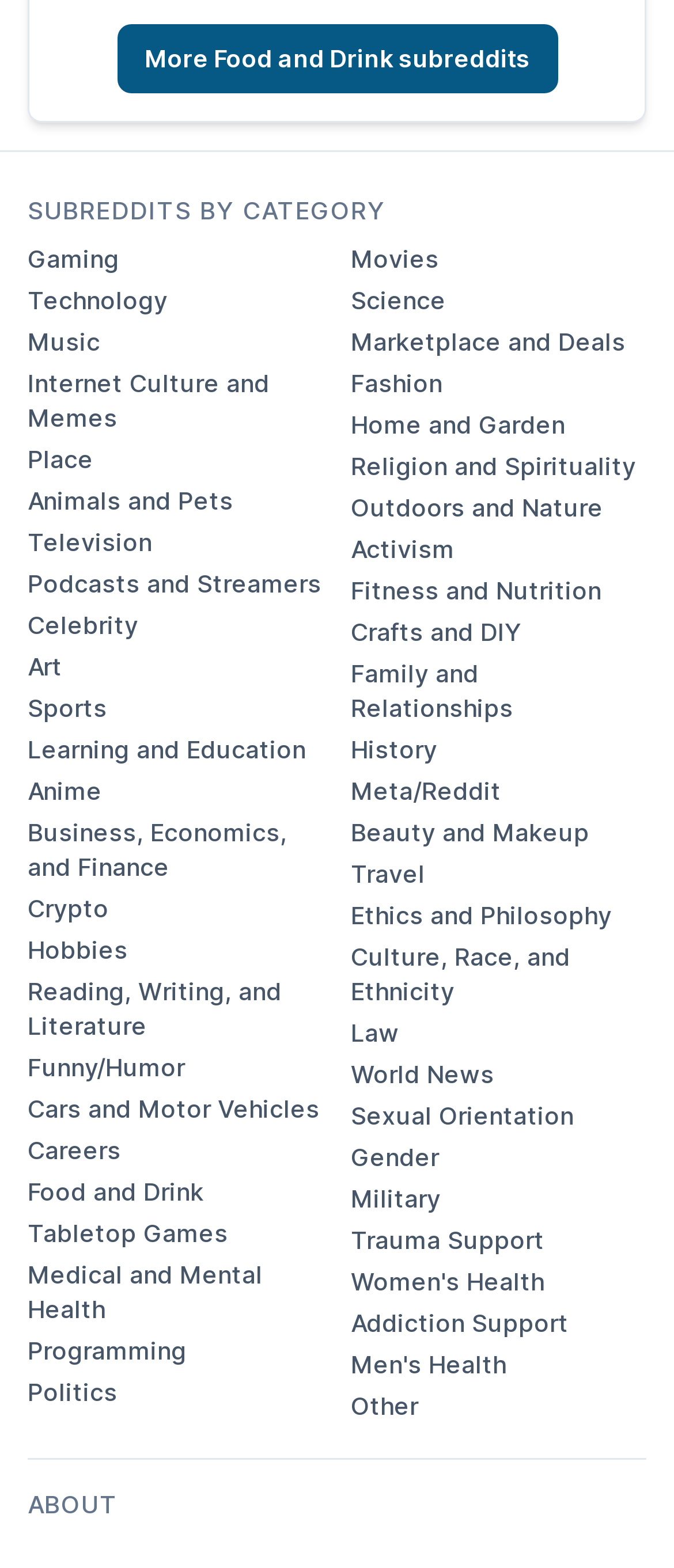Determine the bounding box coordinates of the region I should click to achieve the following instruction: "Explore Attorneys in oklahoma". Ensure the bounding box coordinates are four float numbers between 0 and 1, i.e., [left, top, right, bottom].

None